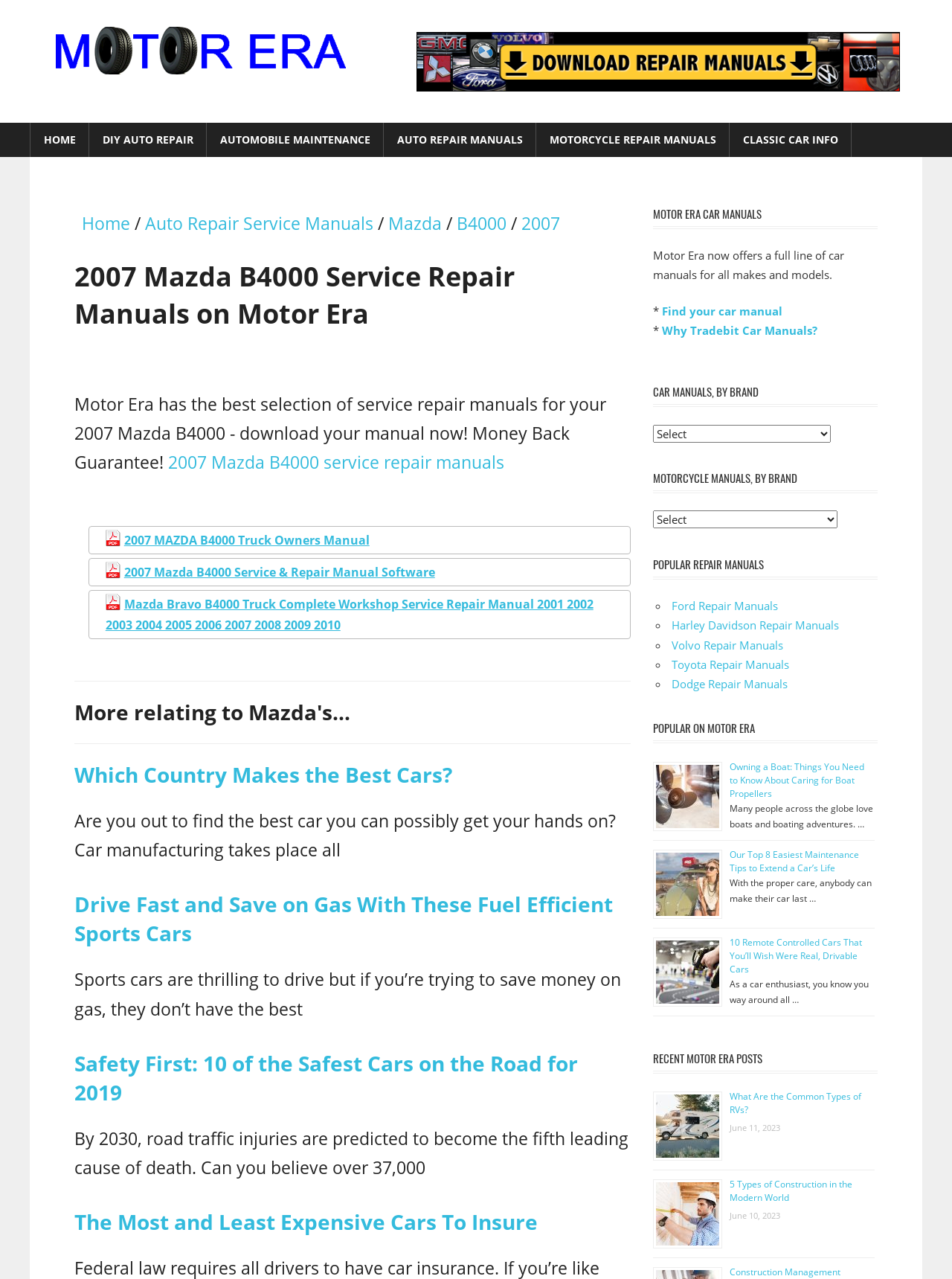Locate the bounding box coordinates of the element to click to perform the following action: 'Browse the 'MOTOR ERA CAR MANUALS' section'. The coordinates should be given as four float values between 0 and 1, in the form of [left, top, right, bottom].

[0.686, 0.157, 0.922, 0.177]